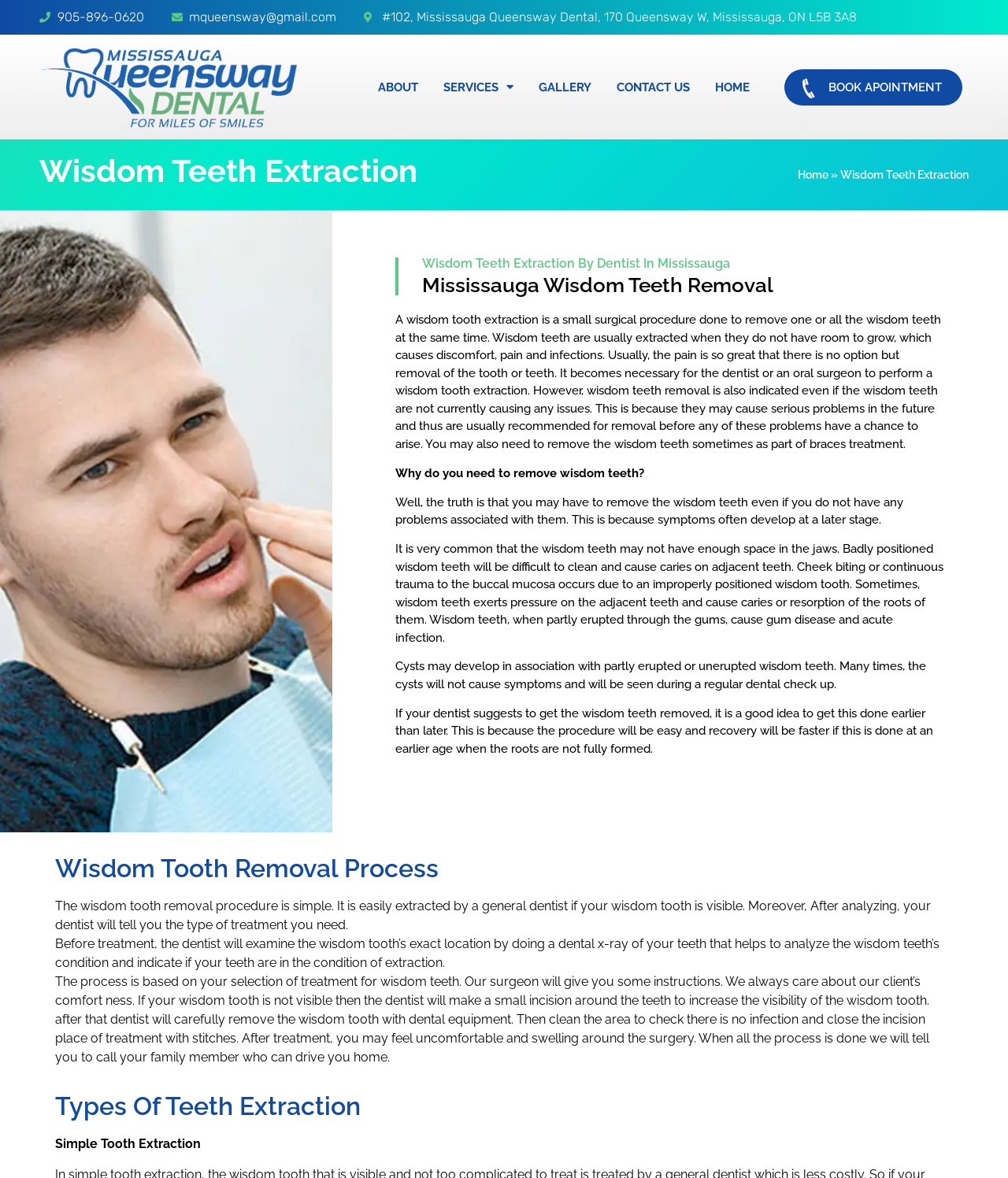Provide the bounding box coordinates of the UI element that matches the description: "Home".

[0.791, 0.143, 0.822, 0.154]